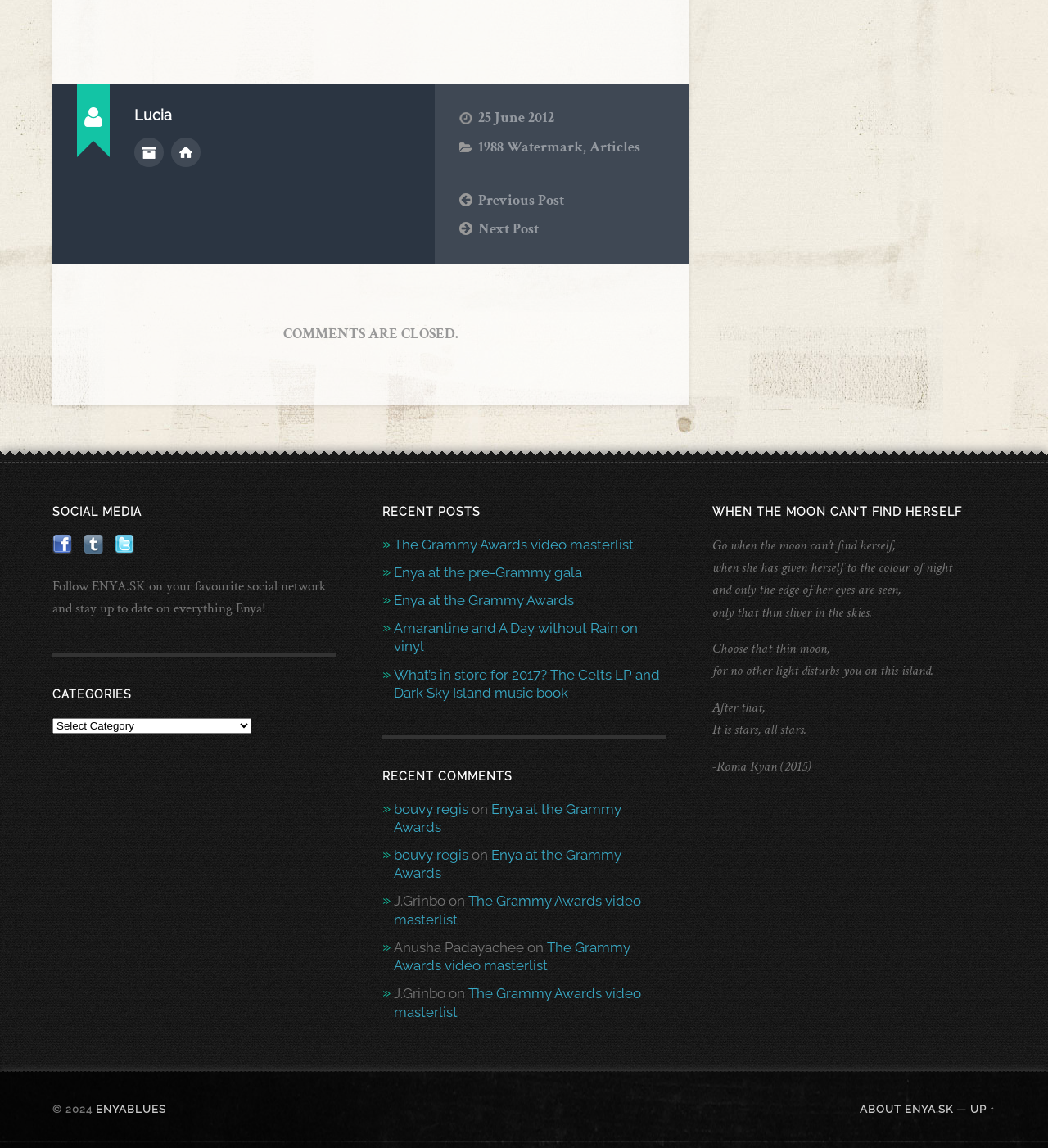Can you pinpoint the bounding box coordinates for the clickable element required for this instruction: "Select a category from the dropdown menu"? The coordinates should be four float numbers between 0 and 1, i.e., [left, top, right, bottom].

[0.05, 0.626, 0.24, 0.639]